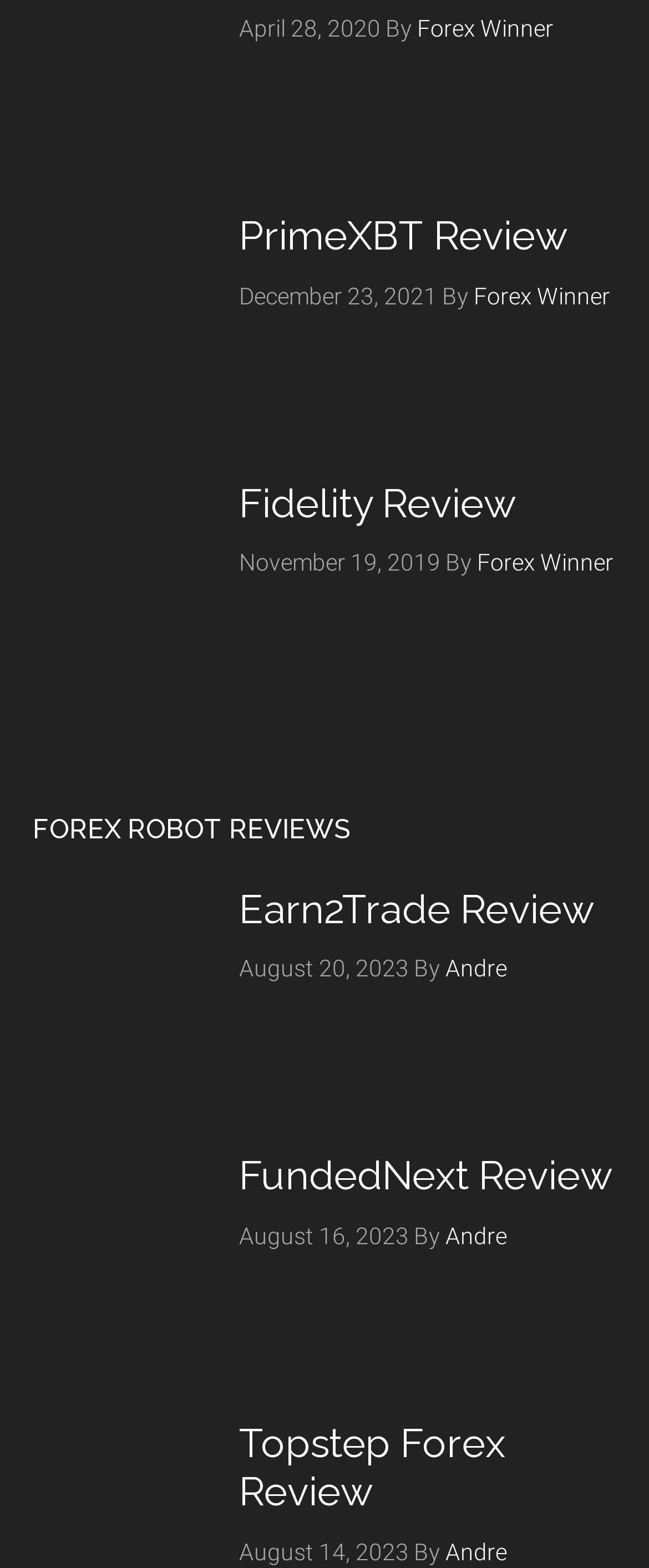Can you specify the bounding box coordinates for the region that should be clicked to fulfill this instruction: "Check the date".

None